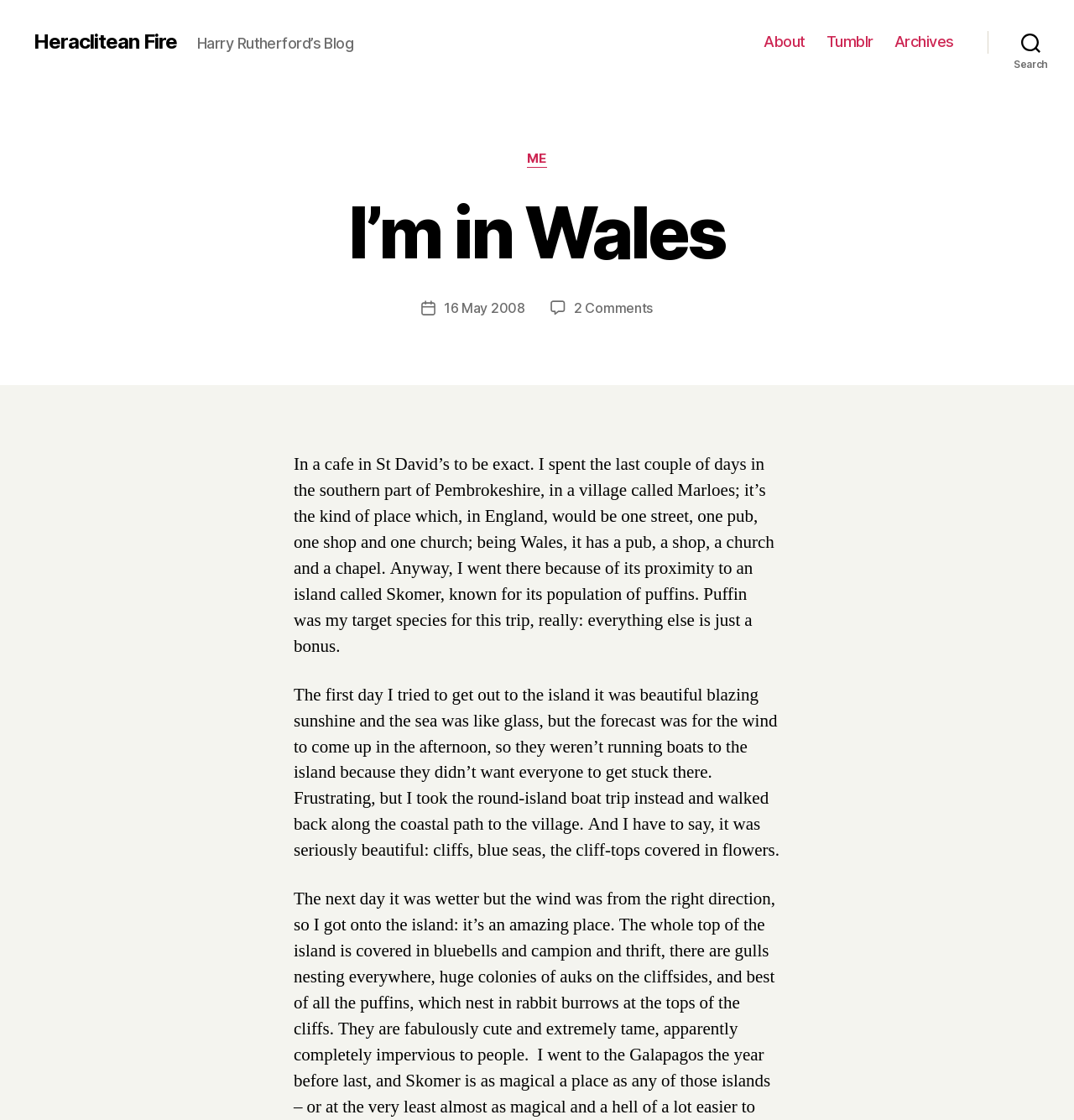Pinpoint the bounding box coordinates of the clickable element needed to complete the instruction: "View the 'Archives'". The coordinates should be provided as four float numbers between 0 and 1: [left, top, right, bottom].

[0.833, 0.029, 0.888, 0.046]